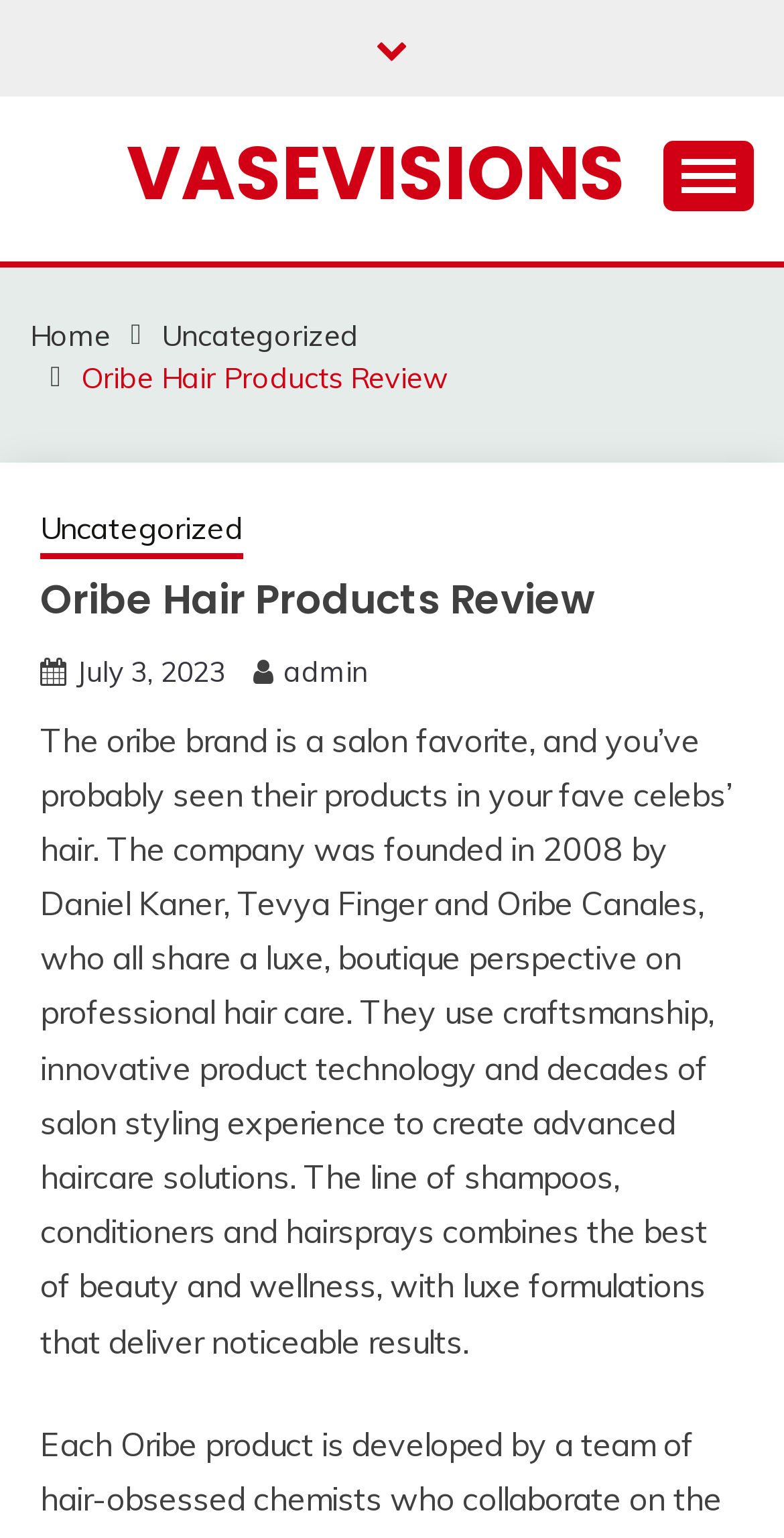Utilize the details in the image to give a detailed response to the question: What is Oribe Hair Products Review about?

Based on the webpage content, Oribe Hair Products Review is about the Oribe brand, which is a salon favorite, founded in 2008 by Daniel Kaner, Tevya Finger, and Oribe Canales. The brand offers advanced haircare solutions with luxe formulations that deliver noticeable results.